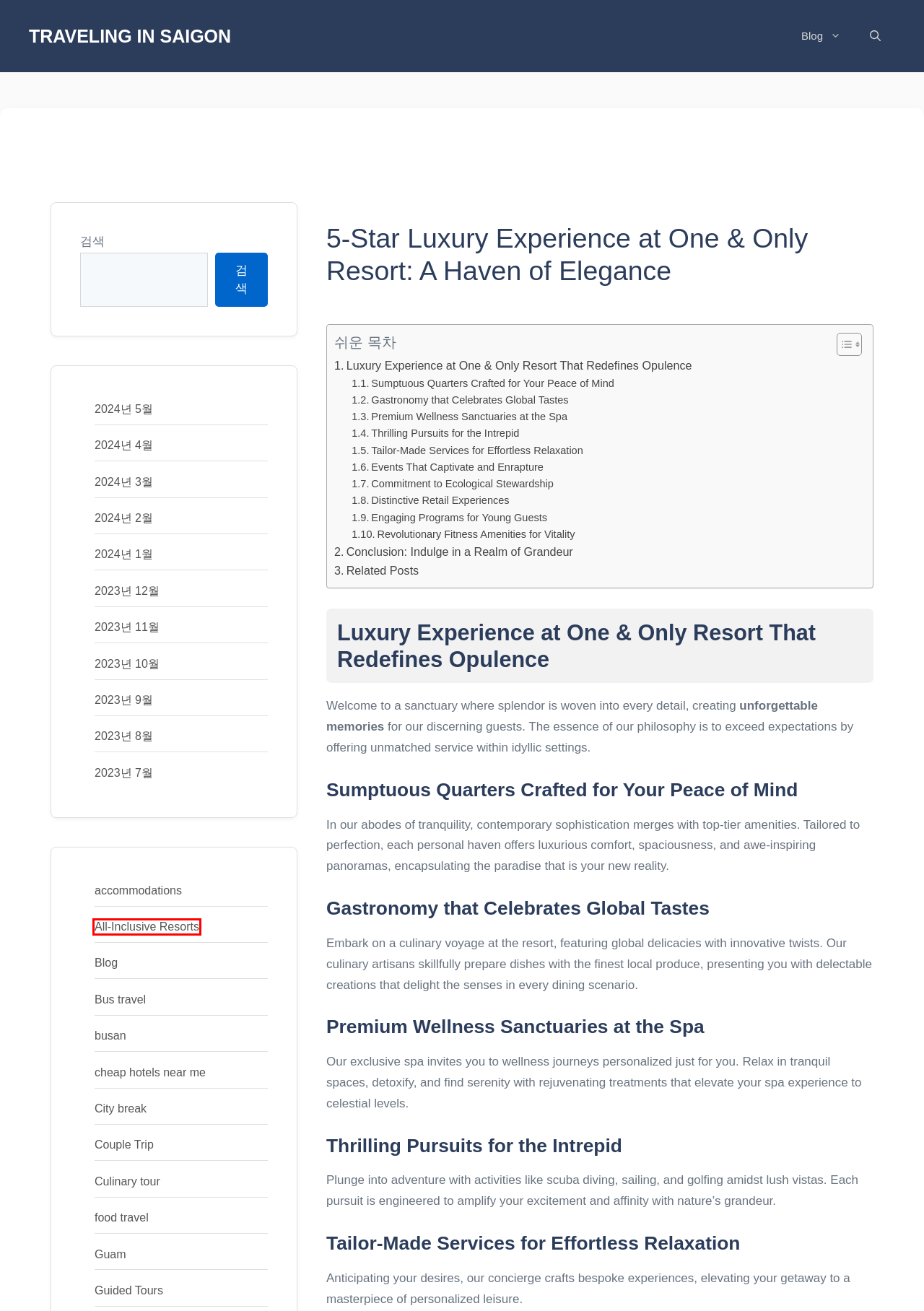Given a screenshot of a webpage with a red rectangle bounding box around a UI element, select the best matching webpage description for the new webpage that appears after clicking the highlighted element. The candidate descriptions are:
A. Guam - Traveling in Saigon
B. food travel - Traveling in Saigon
C. Culinary tour - Traveling in Saigon
D. busan - Traveling in Saigon
E. Bus travel - Traveling in Saigon
F. All-Inclusive Resorts - Traveling in Saigon
G. City break - Traveling in Saigon
H. Traveling in Saigon - Welcome to Traveling in Saigon

F